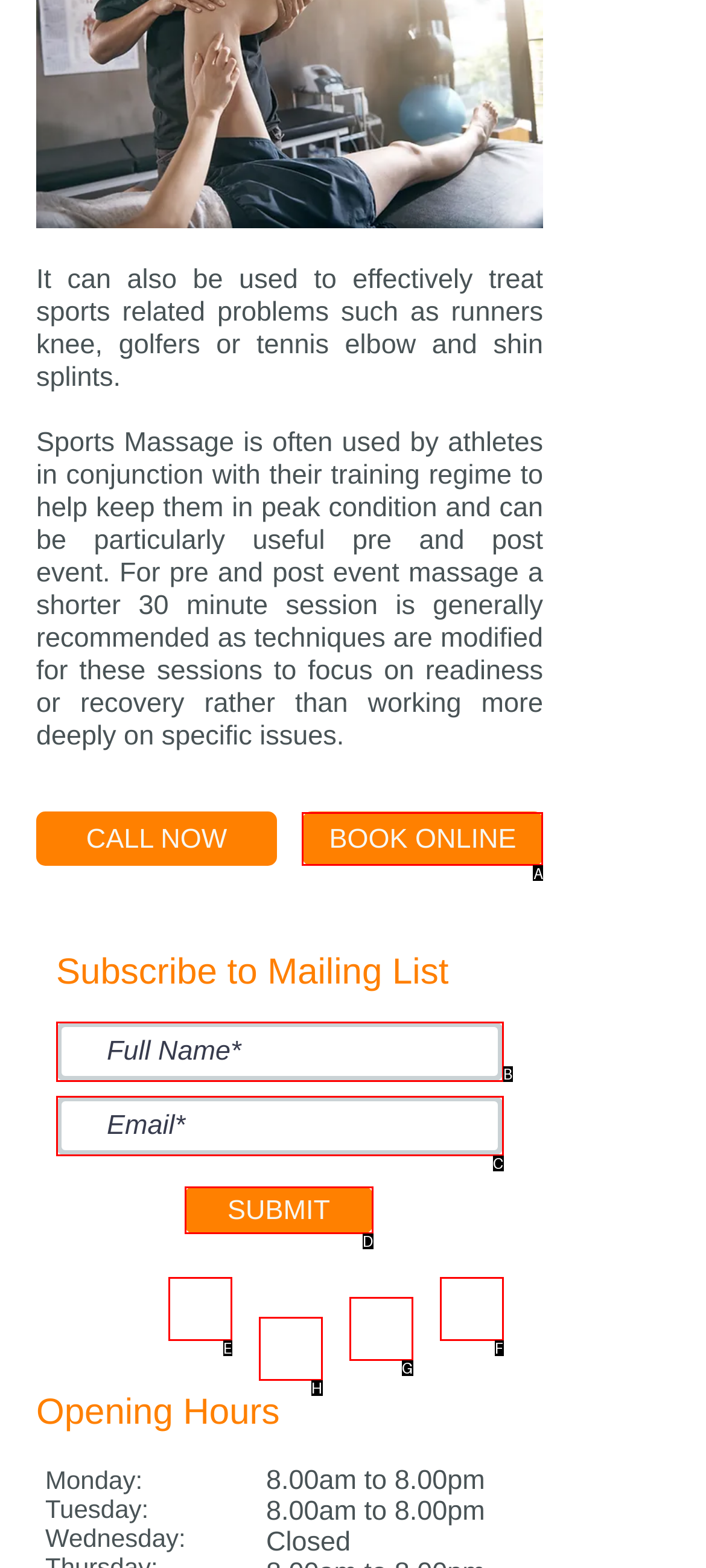Tell me the letter of the correct UI element to click for this instruction: Book online. Answer with the letter only.

A